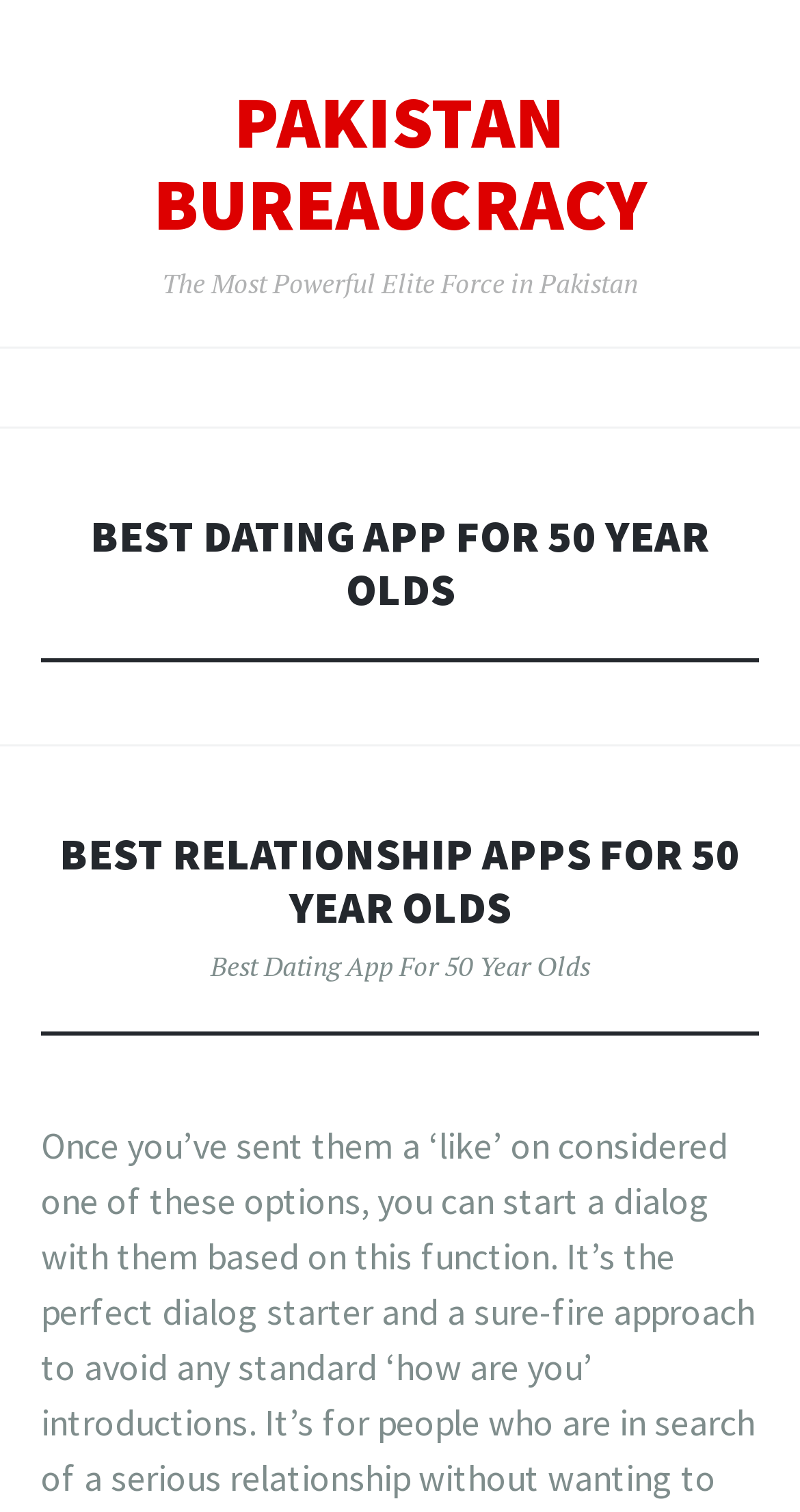Answer the following inquiry with a single word or phrase:
What is the purpose of the 'Best Dating App For 50 Year Olds' link?

To access the app